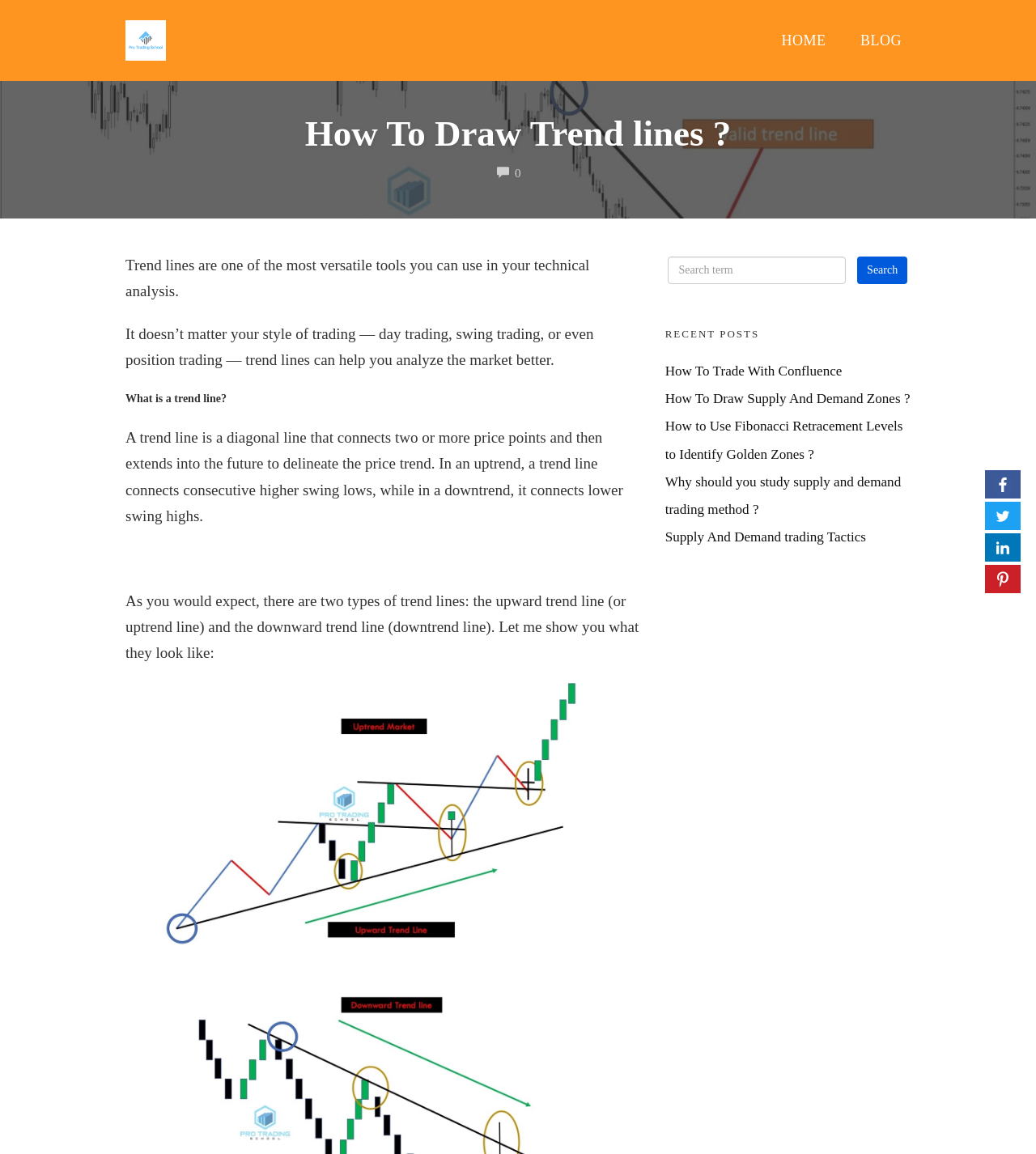Using the description: "Blog", identify the bounding box of the corresponding UI element in the screenshot.

[0.822, 0.025, 0.879, 0.045]